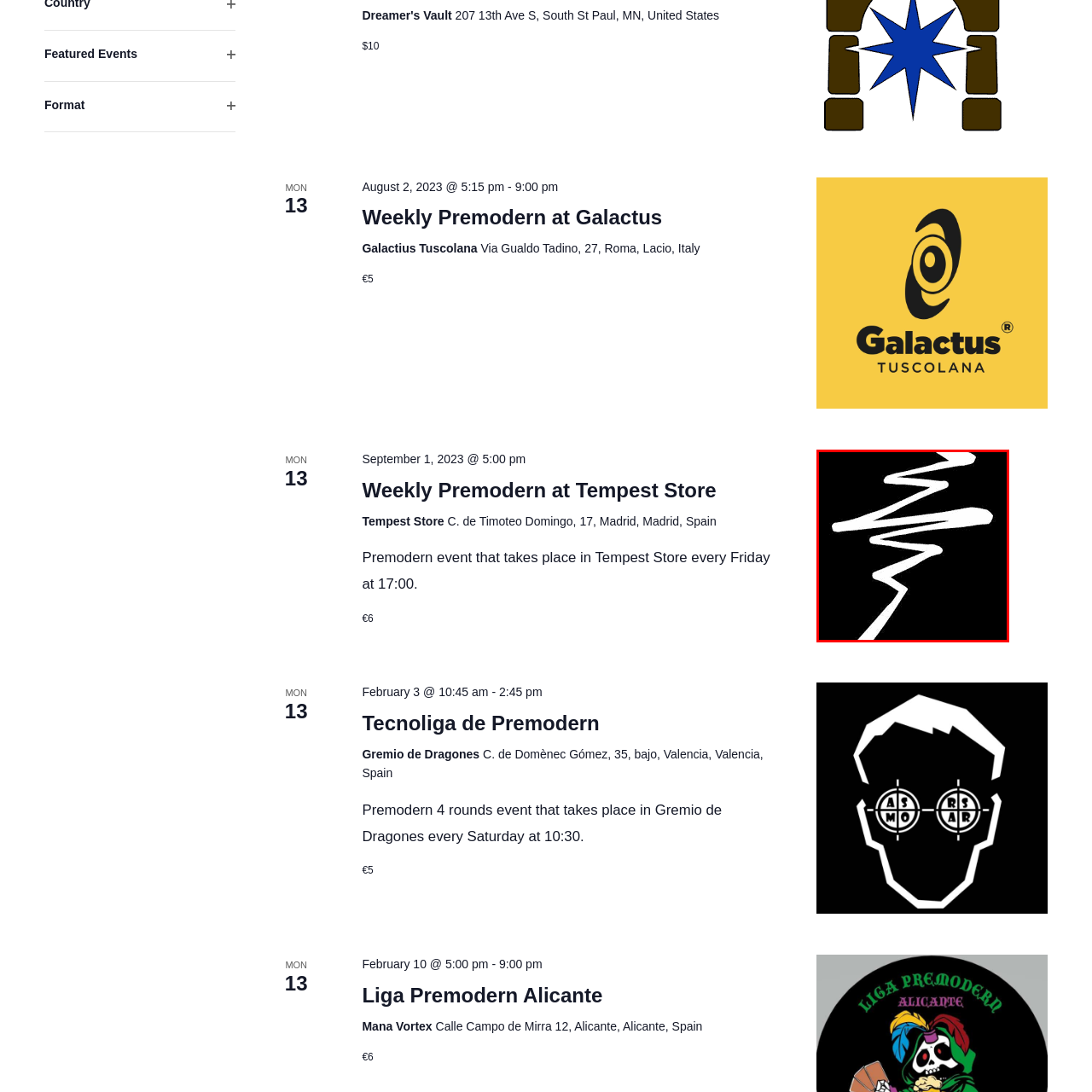What is the purpose of the graphic representation?
Look at the image highlighted within the red bounding box and provide a detailed answer to the question.

The caption suggests that the graphic representation is likely used to attract attention within a larger context, possibly as part of promotional material or an event announcement related to a contemporary or artistic theme.